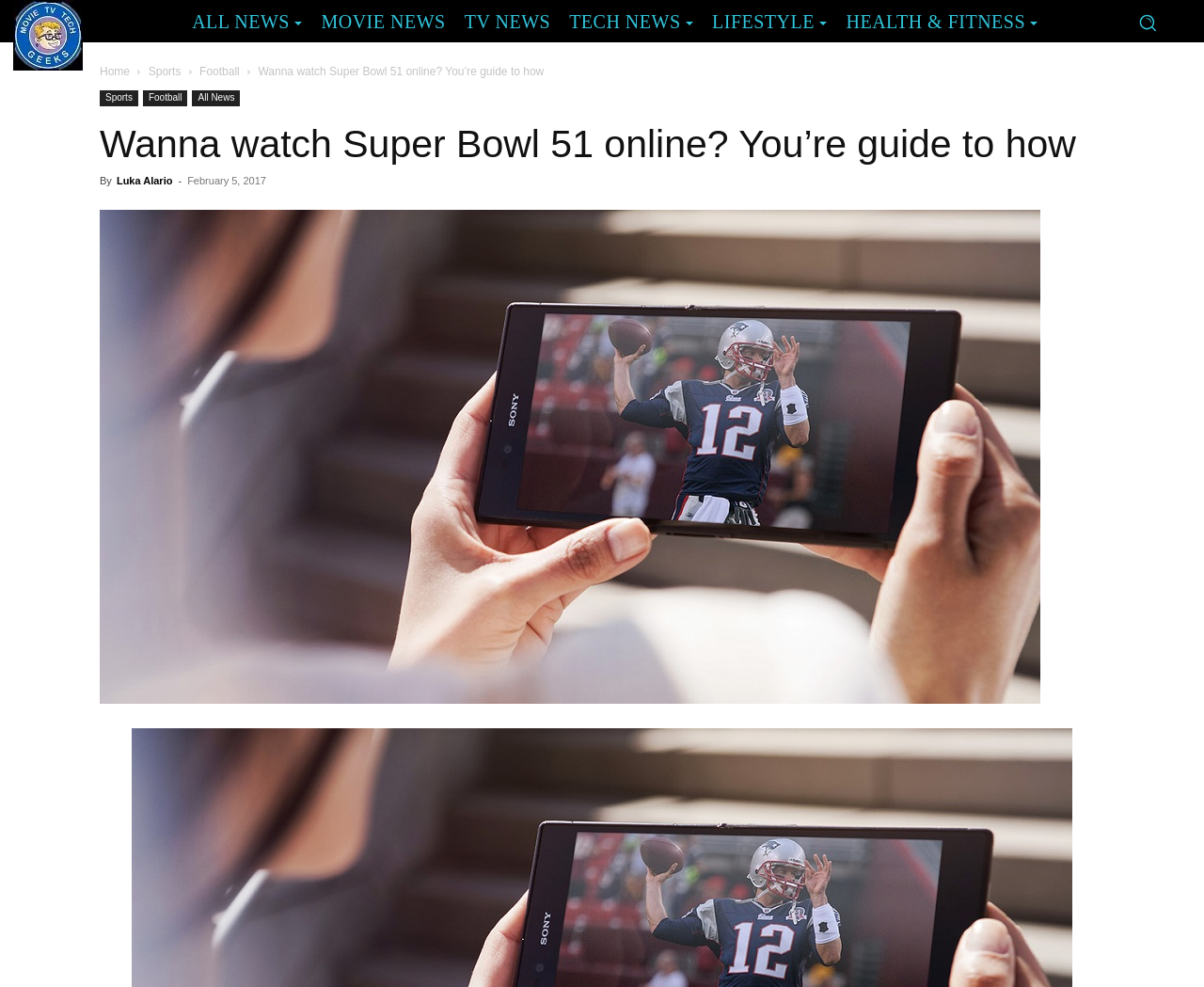Find the bounding box coordinates of the area to click in order to follow the instruction: "Read the Football news".

[0.166, 0.066, 0.199, 0.079]